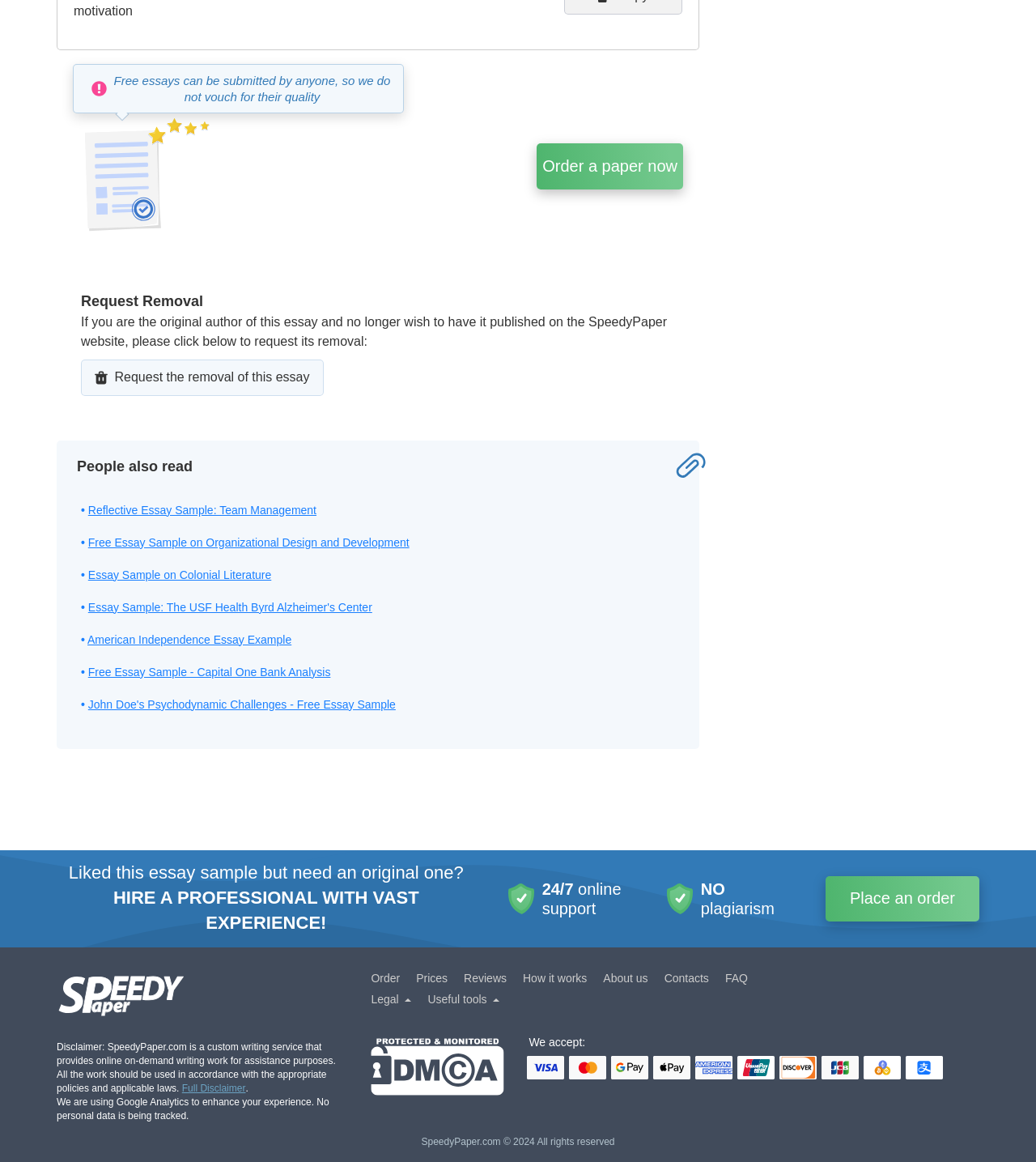Please locate the bounding box coordinates of the region I need to click to follow this instruction: "Request the removal of this essay".

[0.078, 0.309, 0.312, 0.341]